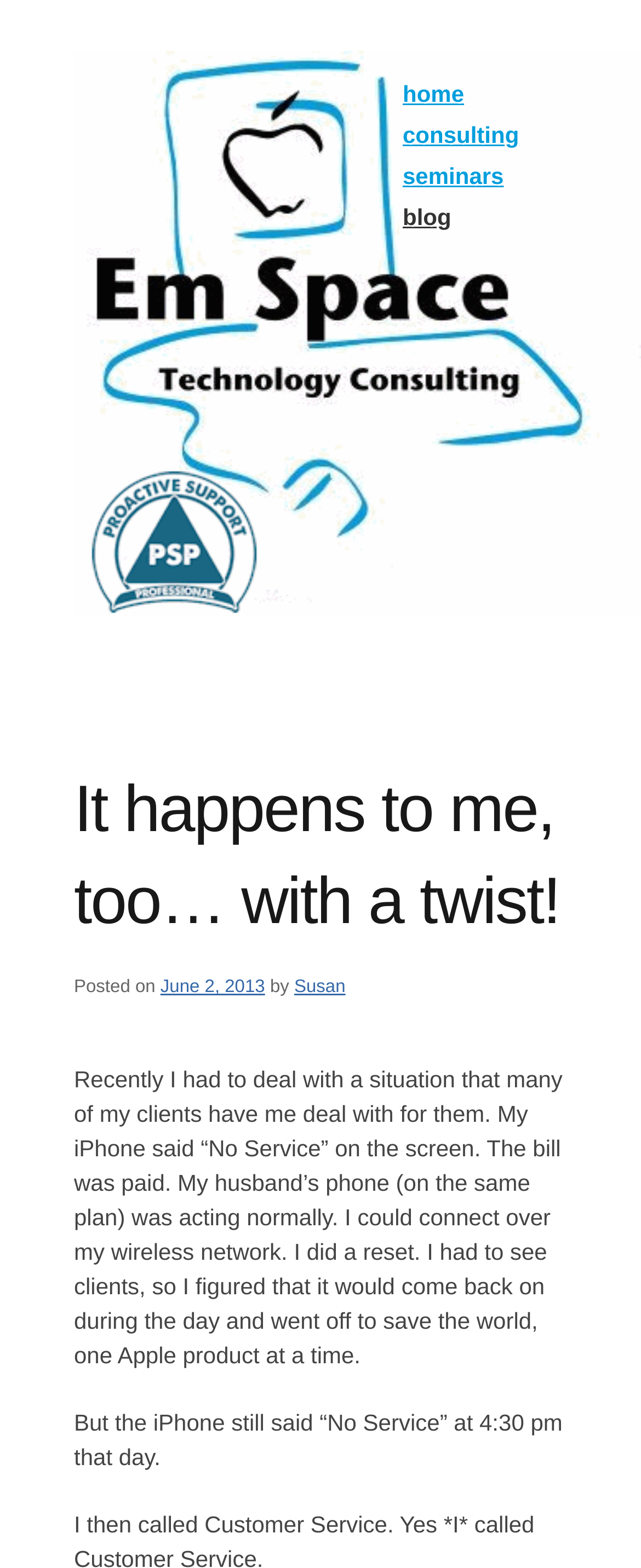How many links are in the top navigation menu?
Please respond to the question with a detailed and well-explained answer.

The top navigation menu contains links to 'home', 'consulting', 'seminars', and 'blog'. Therefore, there are 4 links in the top navigation menu.